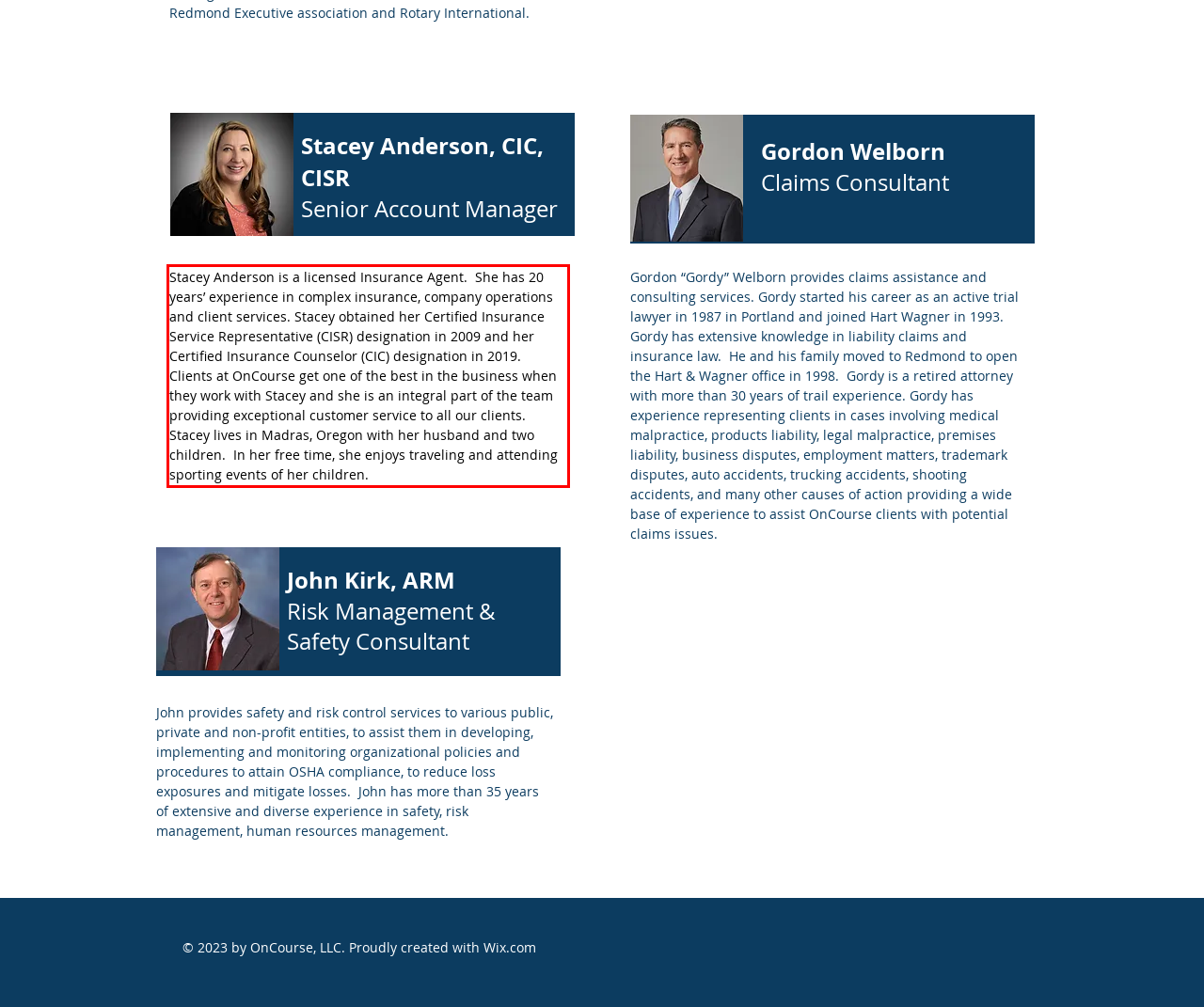You are given a screenshot showing a webpage with a red bounding box. Perform OCR to capture the text within the red bounding box.

Stacey Anderson is a licensed Insurance Agent. She has 20 years’ experience in complex insurance, company operations and client services. Stacey obtained her Certified Insurance Service Representative (CISR) designation in 2009 and her Certified Insurance Counselor (CIC) designation in 2019. Clients at OnCourse get one of the best in the business when they work with Stacey and she is an integral part of the team providing exceptional customer service to all our clients. Stacey lives in Madras, Oregon with her husband and two children. In her free time, she enjoys traveling and attending sporting events of her children.